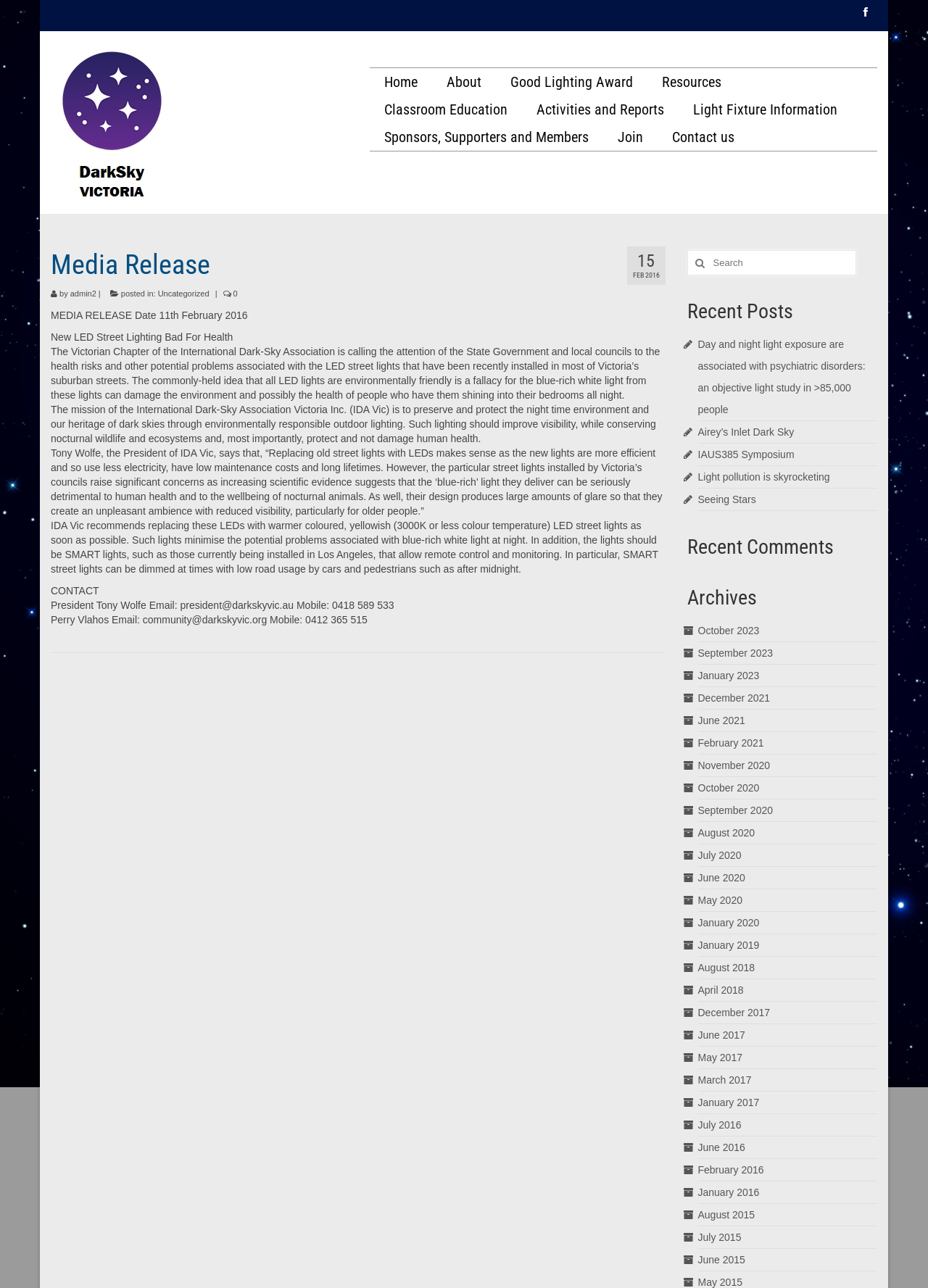Answer in one word or a short phrase: 
What is the name of the president of IDA Vic?

Tony Wolfe